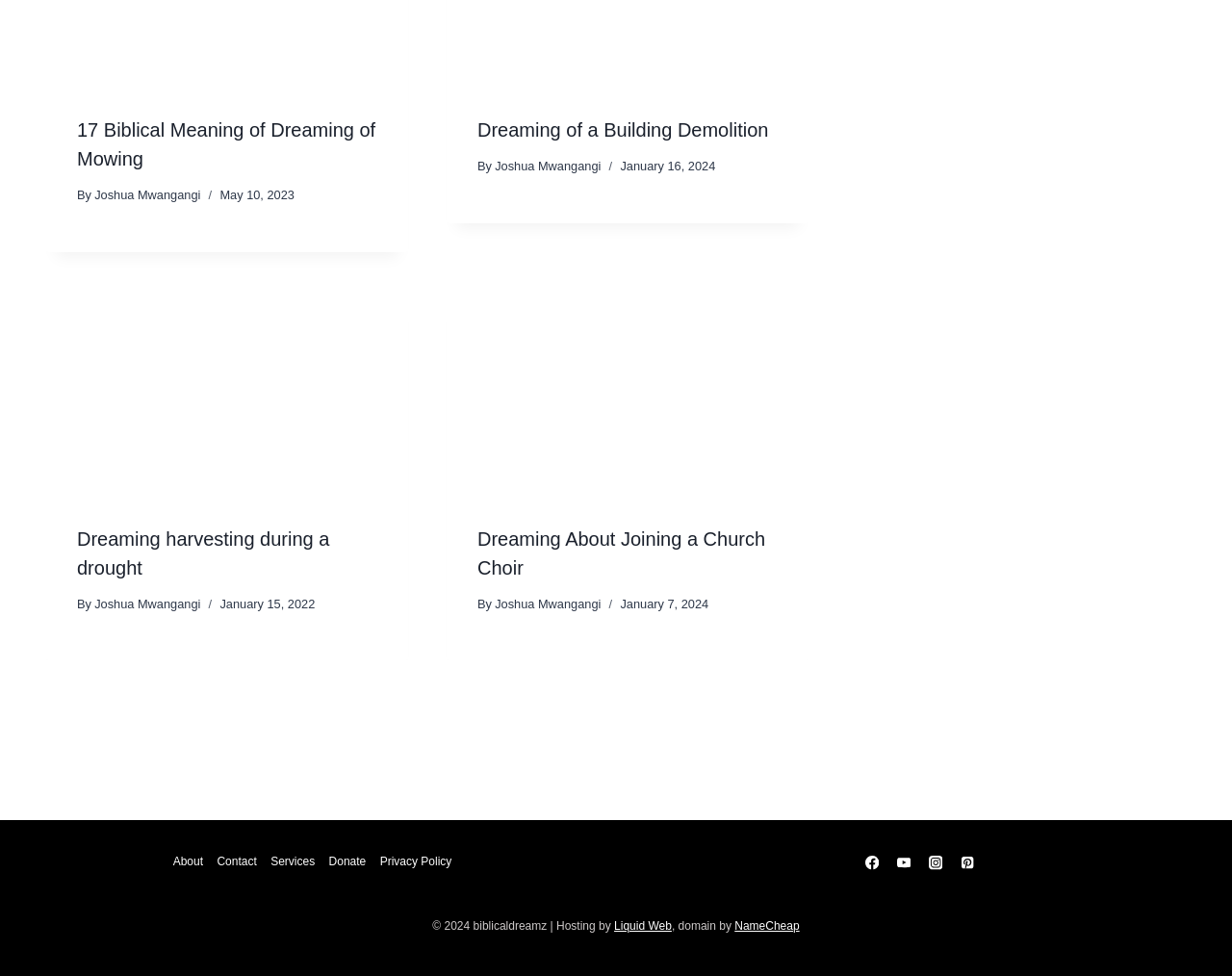Respond to the question with just a single word or phrase: 
What is the title of the last article?

Dreaming About Joining a Church Choir